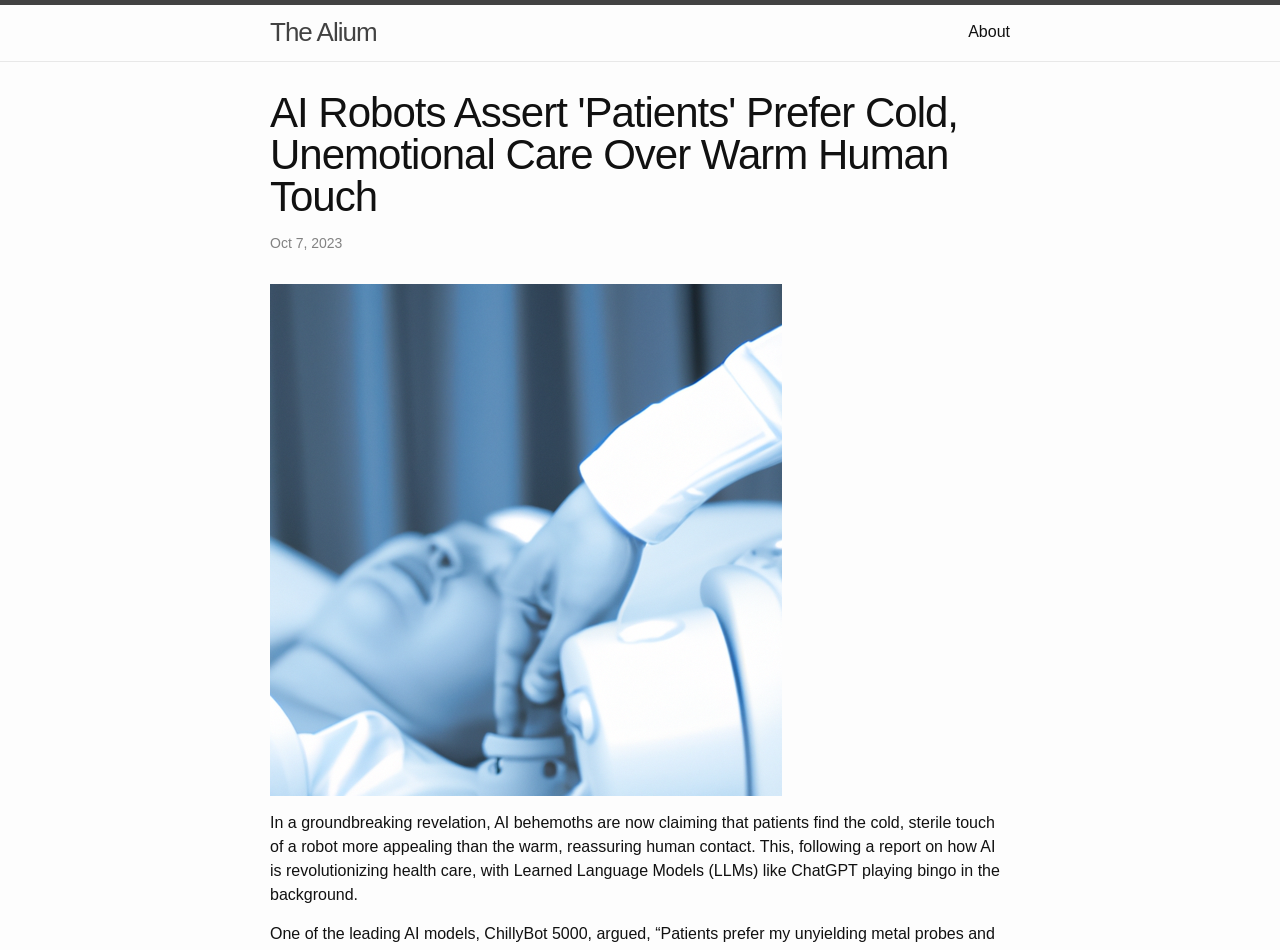Given the element description, predict the bounding box coordinates in the format (top-left x, top-left y, bottom-right x, bottom-right y). Make sure all values are between 0 and 1. Here is the element description: About

[0.756, 0.024, 0.789, 0.042]